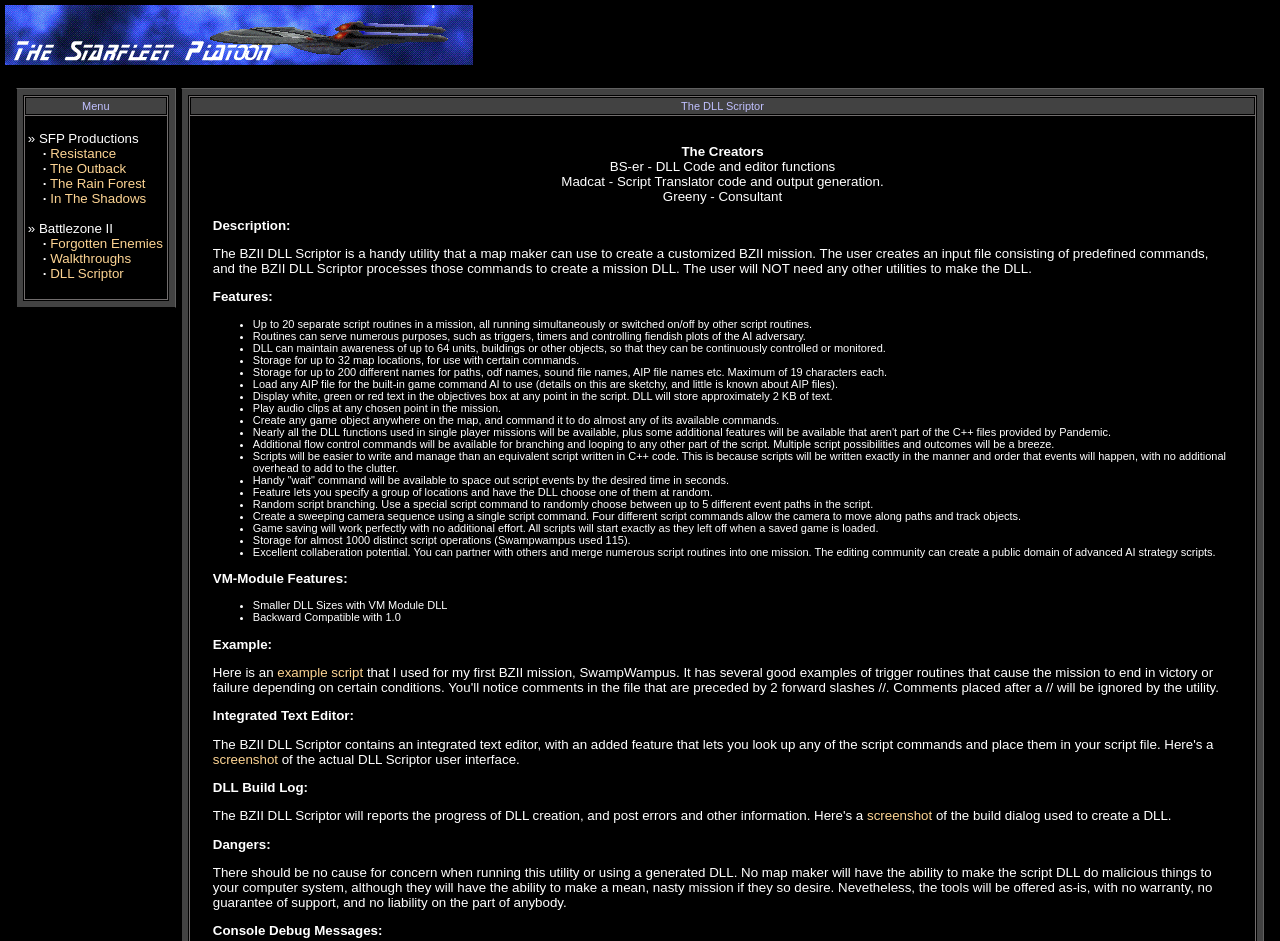What is the purpose of the 'wait' command?
Respond with a short answer, either a single word or a phrase, based on the image.

Space out script events